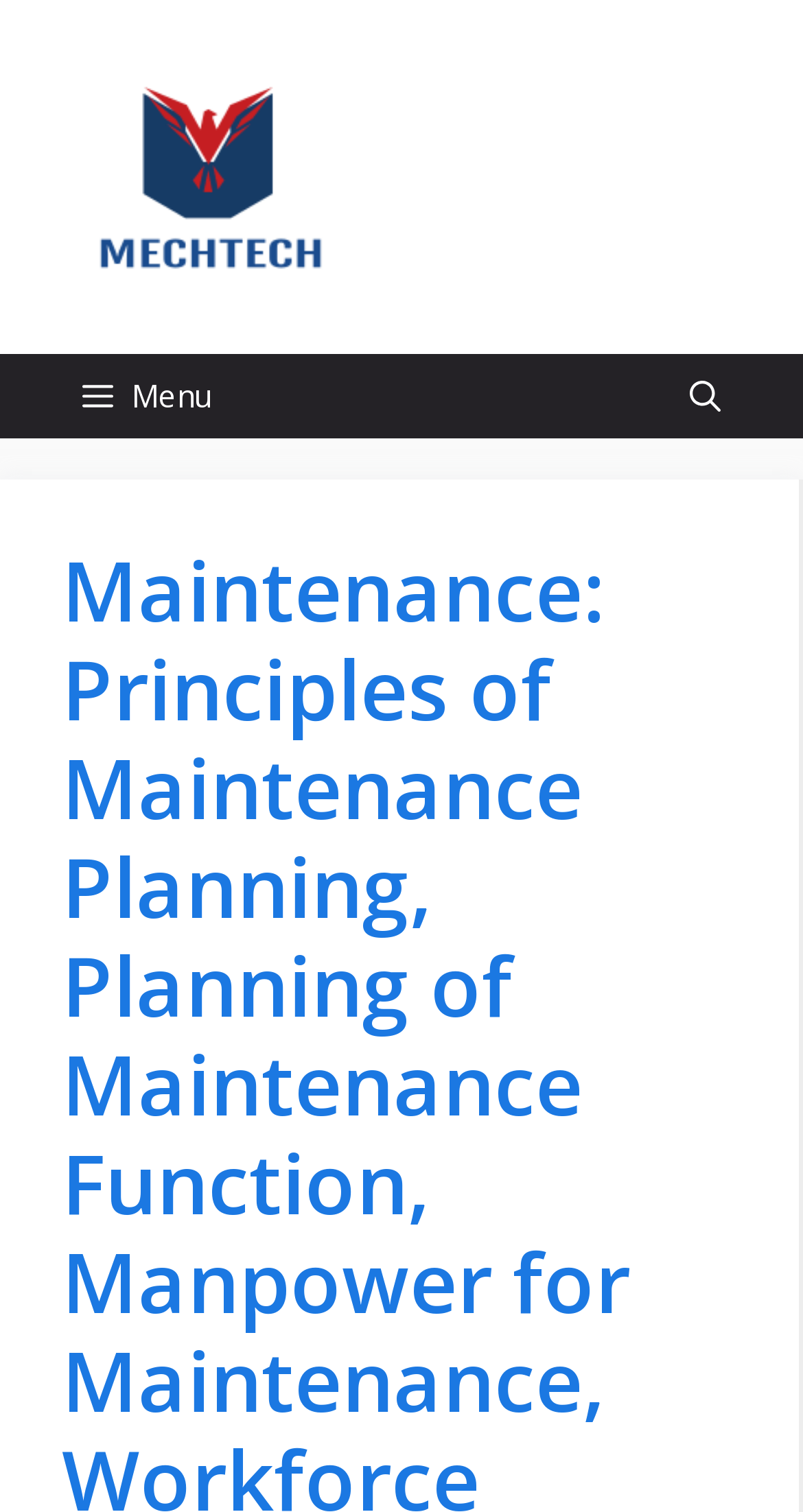Provide the bounding box coordinates of the HTML element described by the text: "MECHTECH GURU".

[0.472, 0.073, 0.821, 0.16]